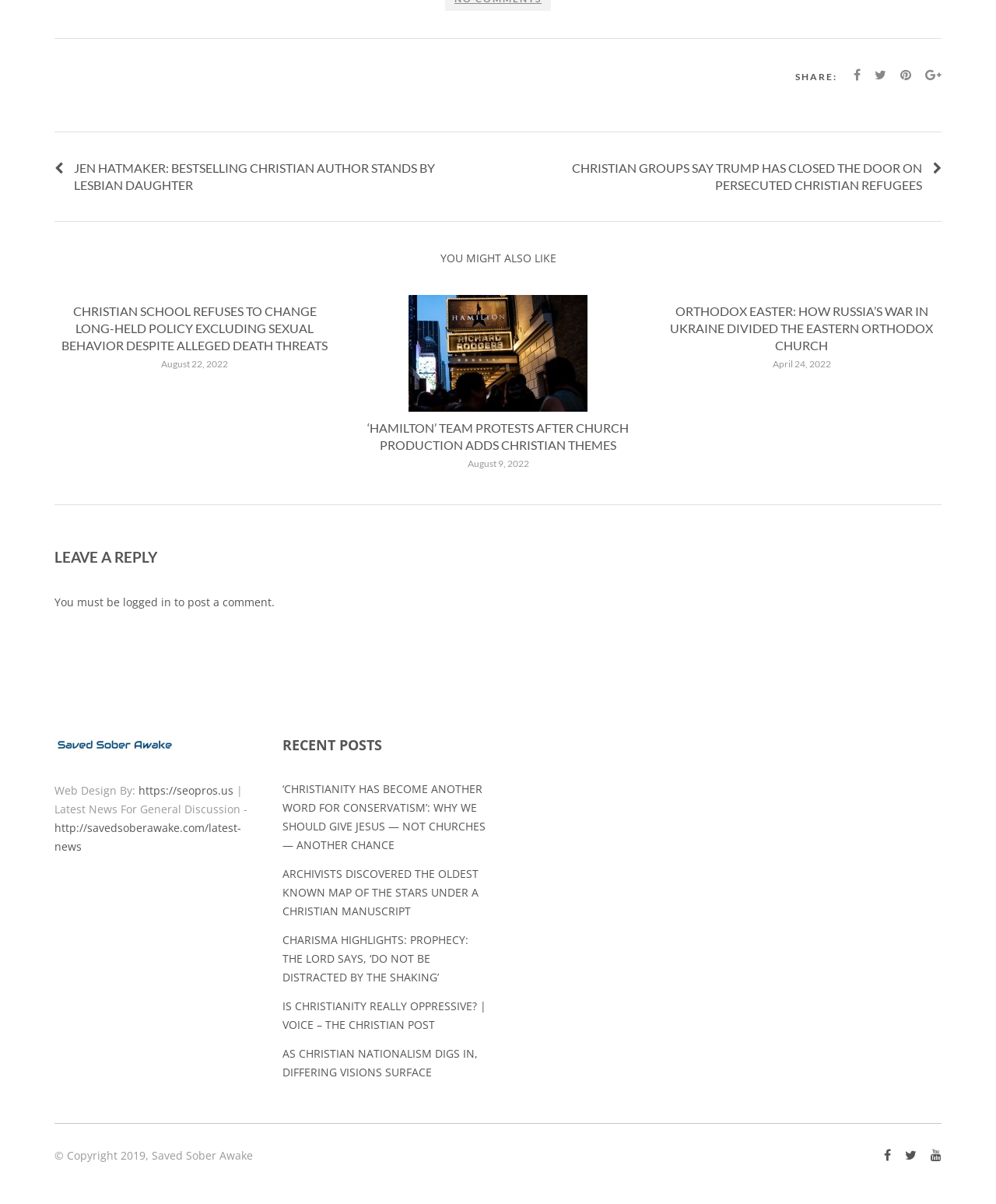Please identify the bounding box coordinates of the element's region that needs to be clicked to fulfill the following instruction: "Share this article". The bounding box coordinates should consist of four float numbers between 0 and 1, i.e., [left, top, right, bottom].

[0.798, 0.059, 0.841, 0.068]